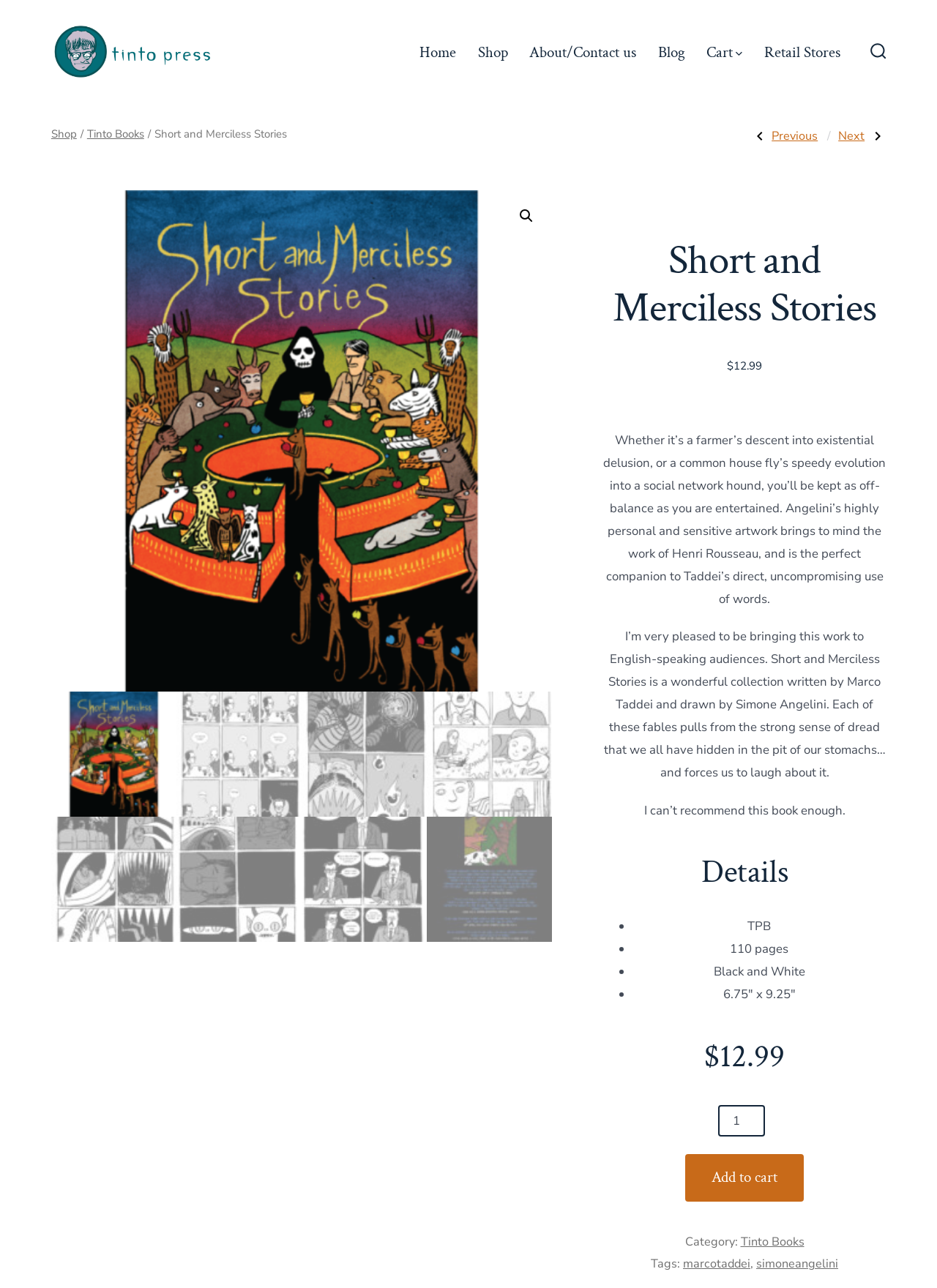Identify the bounding box coordinates of the area that should be clicked in order to complete the given instruction: "Read the previous post". The bounding box coordinates should be four float numbers between 0 and 1, i.e., [left, top, right, bottom].

[0.801, 0.1, 0.873, 0.112]